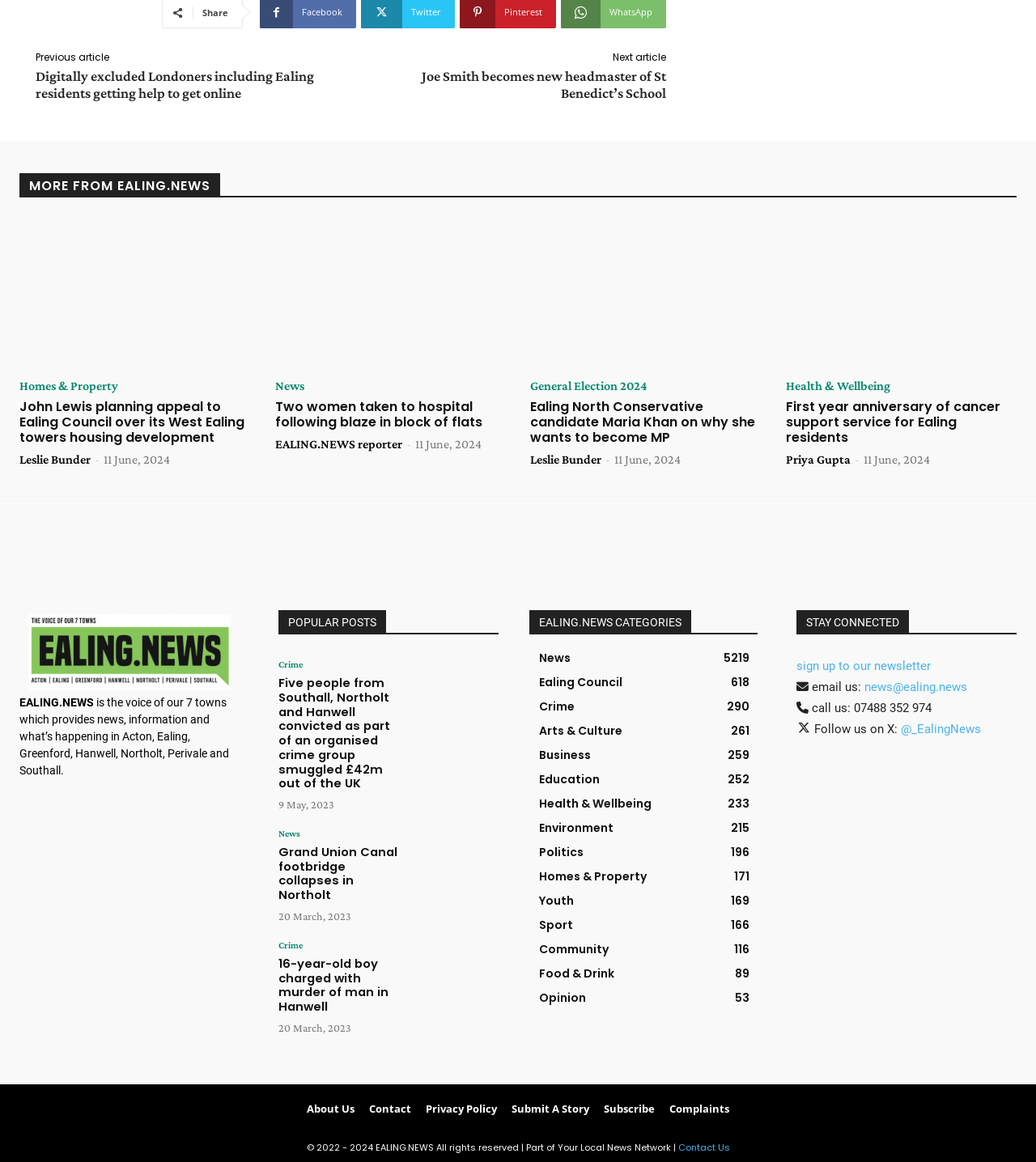Please mark the bounding box coordinates of the area that should be clicked to carry out the instruction: "read the article 'Digitally excluded Londoners including Ealing residents getting help to get online'".

[0.034, 0.058, 0.303, 0.087]